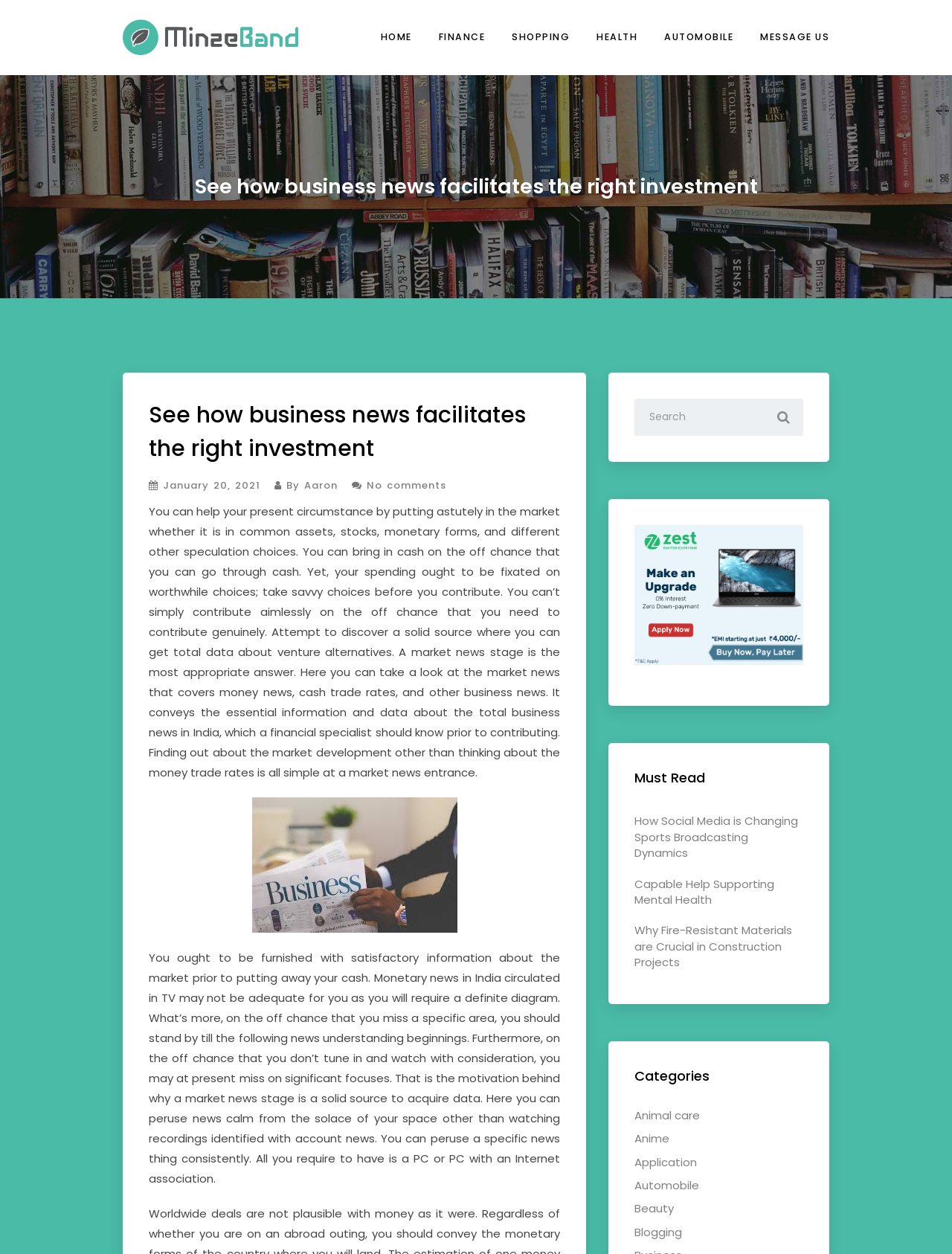Can you provide the bounding box coordinates for the element that should be clicked to implement the instruction: "Browse the Automobile category"?

[0.667, 0.939, 0.735, 0.951]